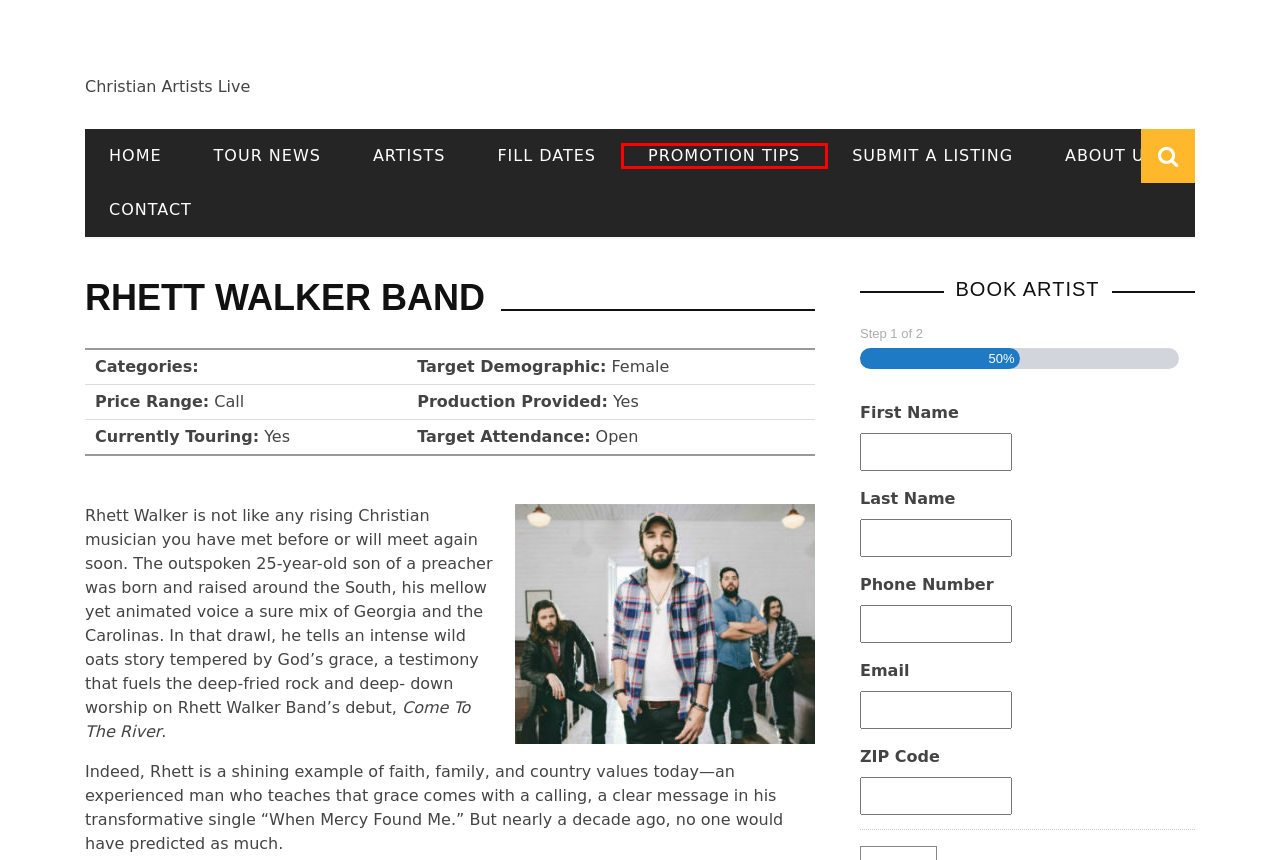You are provided with a screenshot of a webpage that includes a red rectangle bounding box. Please choose the most appropriate webpage description that matches the new webpage after clicking the element within the red bounding box. Here are the candidates:
A. Artists - Christian Artists Live
B. Promotion Tips Archives - Christian Artists Live
C. Christian Artists Live | Christian Booking Agency, Agents
D. Tour News Archives - Christian Artists Live
E. Fill Dates - Christian Artists Live
F. Christian Artists Live helps you find a Christian artist for your next event
G. Submit Your Listing - Christian Artists Live
H. Contact Us - Christian Artists Live

B